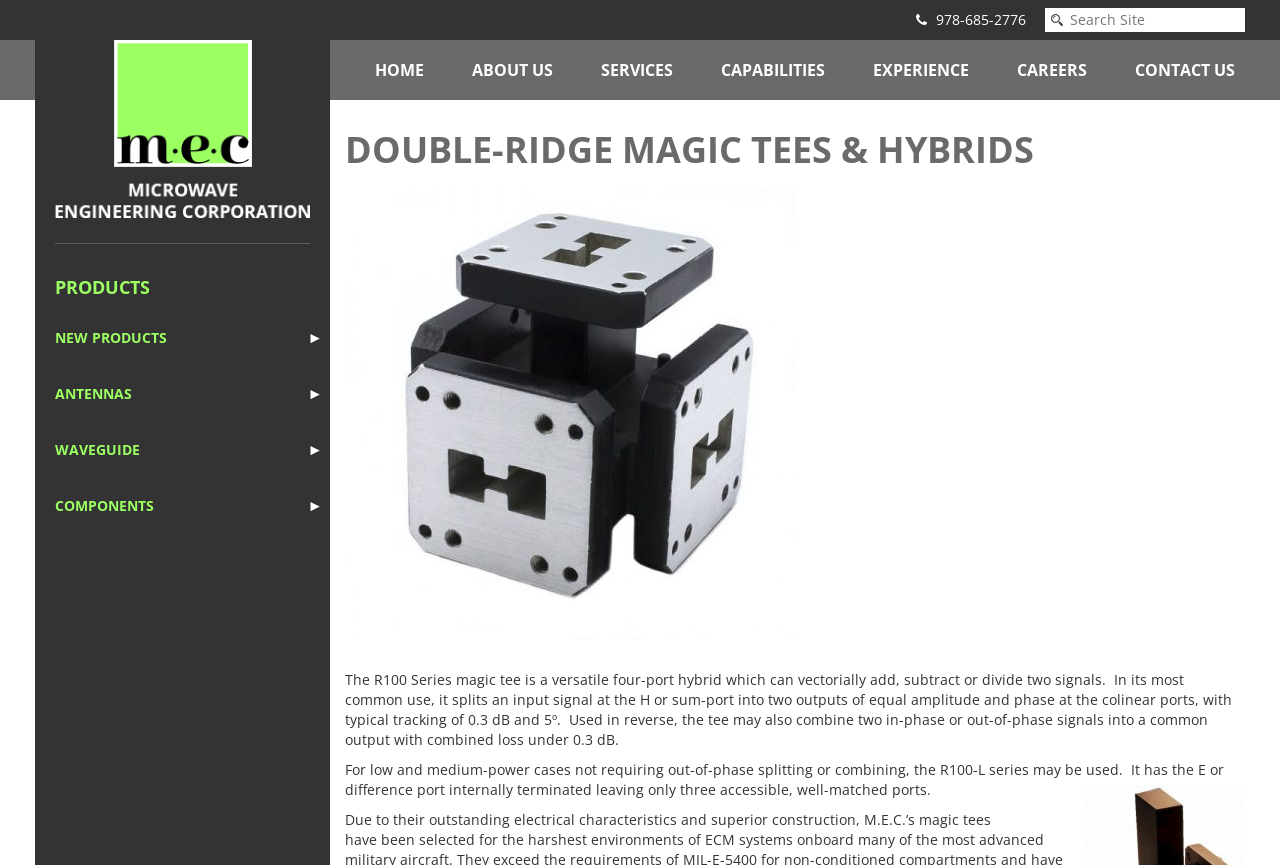Can you find the bounding box coordinates for the element to click on to achieve the instruction: "go to home page"?

[0.285, 0.046, 0.339, 0.116]